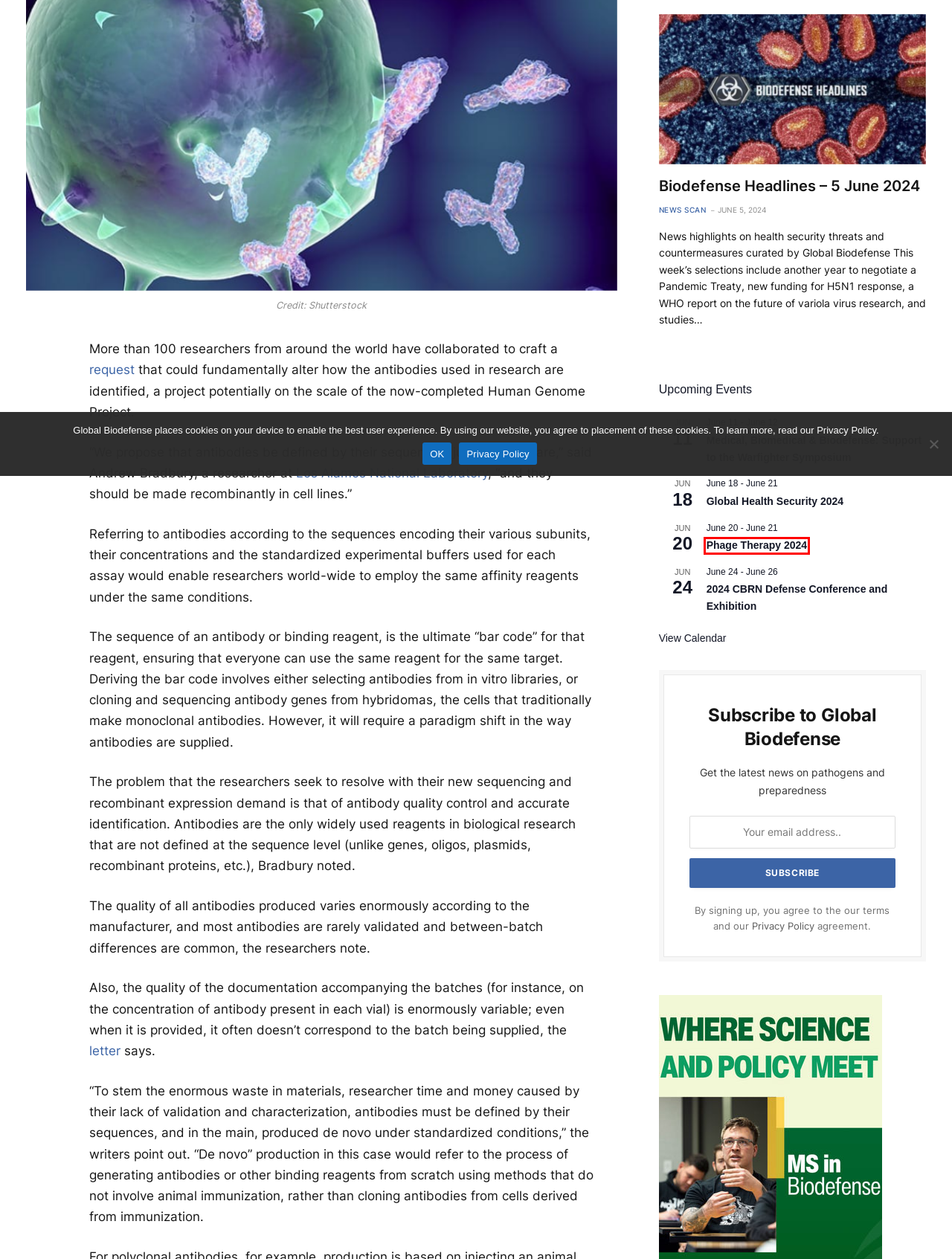Evaluate the webpage screenshot and identify the element within the red bounding box. Select the webpage description that best fits the new webpage after clicking the highlighted element. Here are the candidates:
A. Privacy Policy – Global Biodefense
B. Biodefense Headlines – 5 June 2024
C. Biodefense Headlines of the Week | Global Biodefense
D. Global Health Security 2024
E. 2024 CBRN Defense Conference and Exhibition
F. Medical, Biomedical & Biodefense: Support to the Warfighter Symposium
G. Los Alamos National Lab: National Security Science
H. Phage Therapy 2024

H